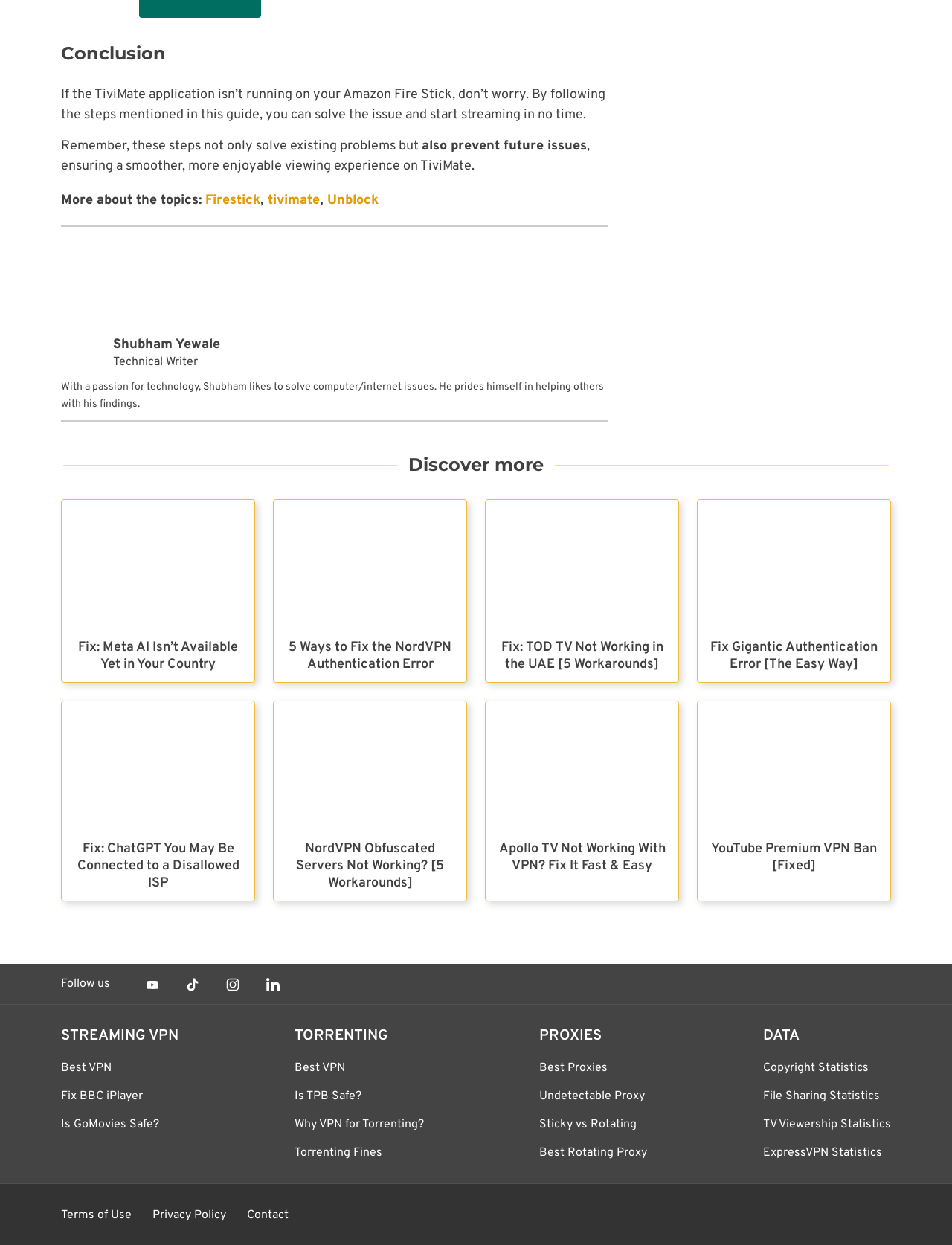How many sections are there in the webpage?
Using the visual information, reply with a single word or short phrase.

4